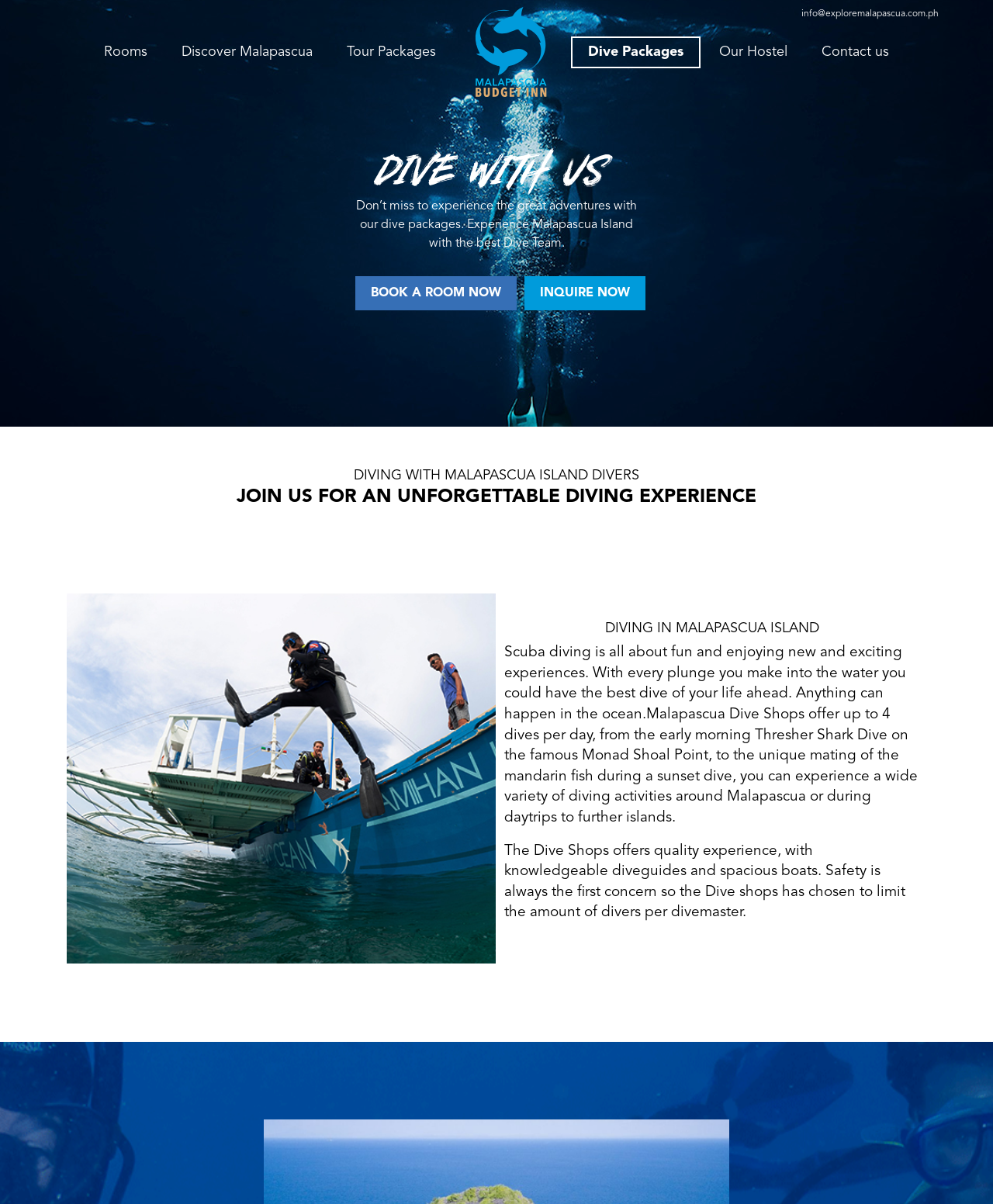Please determine the bounding box coordinates of the section I need to click to accomplish this instruction: "Learn about diving in Malapascua Island".

[0.508, 0.515, 0.926, 0.529]